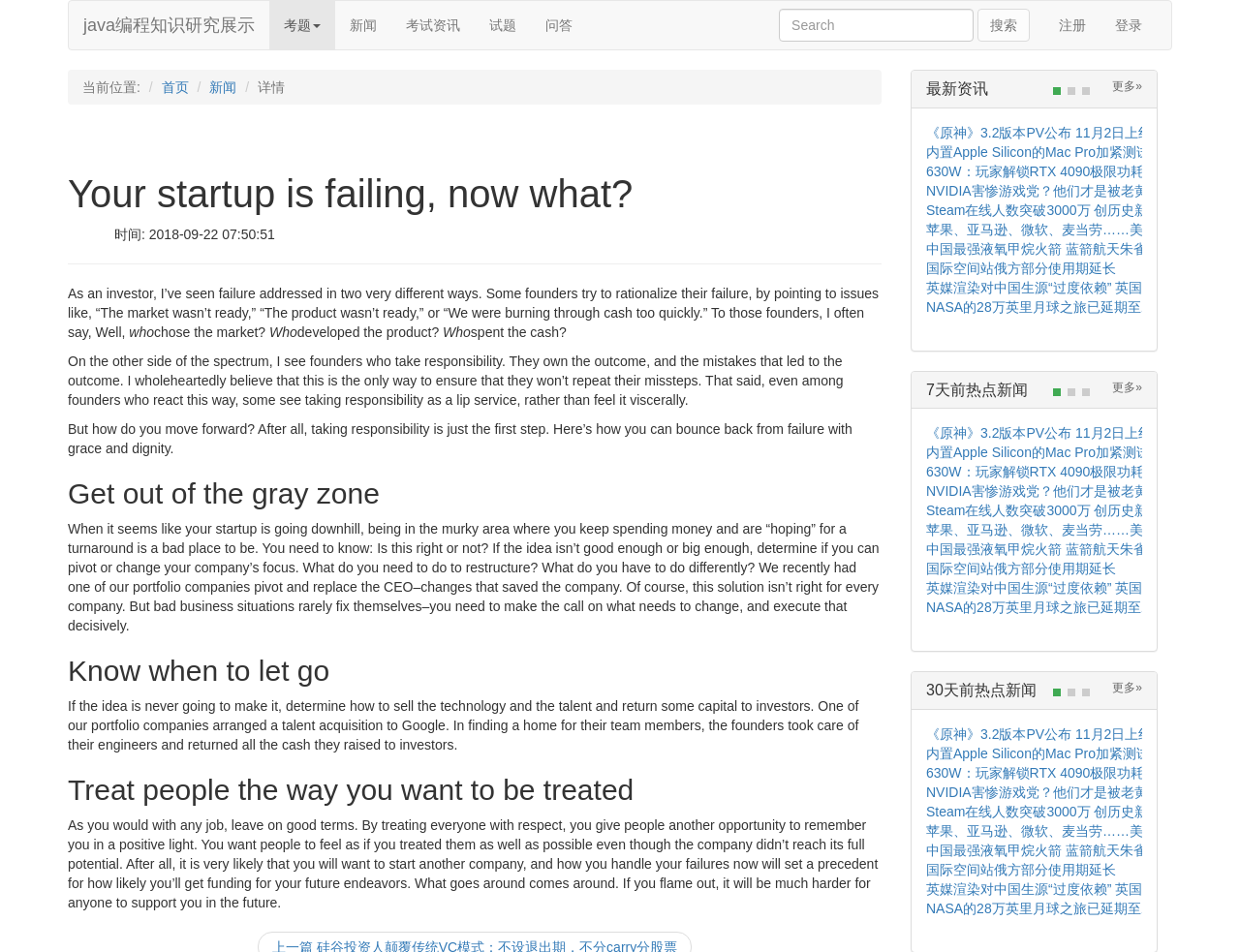Determine the coordinates of the bounding box that should be clicked to complete the instruction: "View the latest information". The coordinates should be represented by four float numbers between 0 and 1: [left, top, right, bottom].

[0.747, 0.084, 0.797, 0.102]